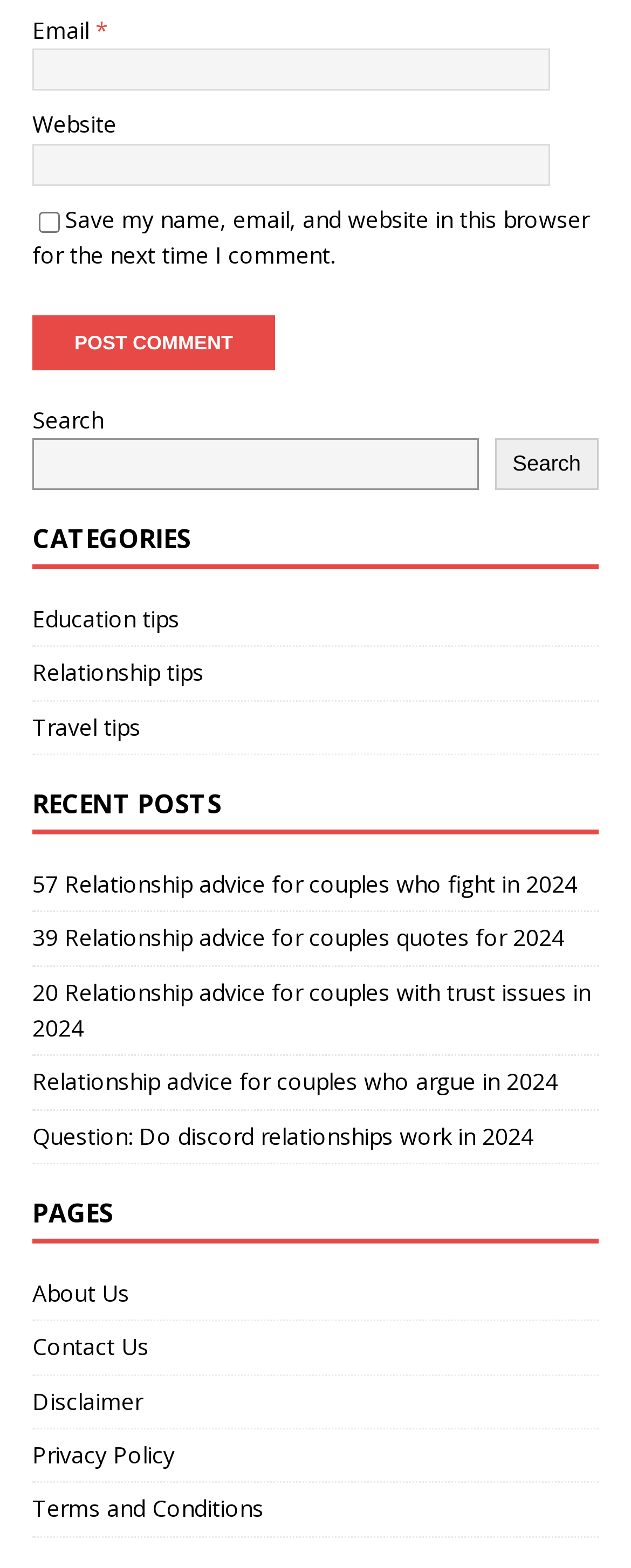Give a concise answer using one word or a phrase to the following question:
What type of content is listed under 'CATEGORIES'?

Tips